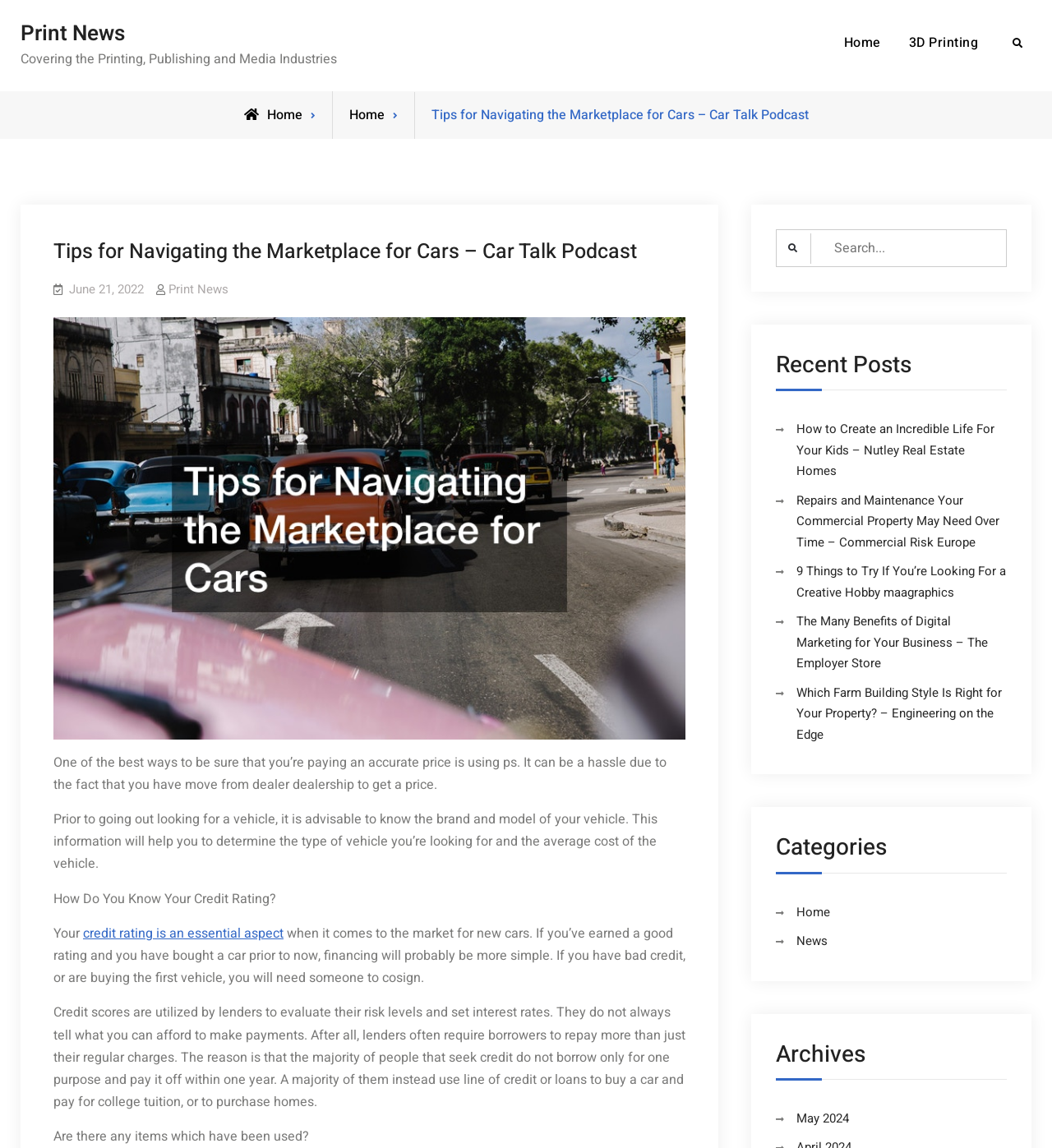How many categories are listed?
Could you give a comprehensive explanation in response to this question?

I found the answer by looking at the section with the heading 'Categories'. There are 2 links listed below this heading, which suggests that there are 2 categories.